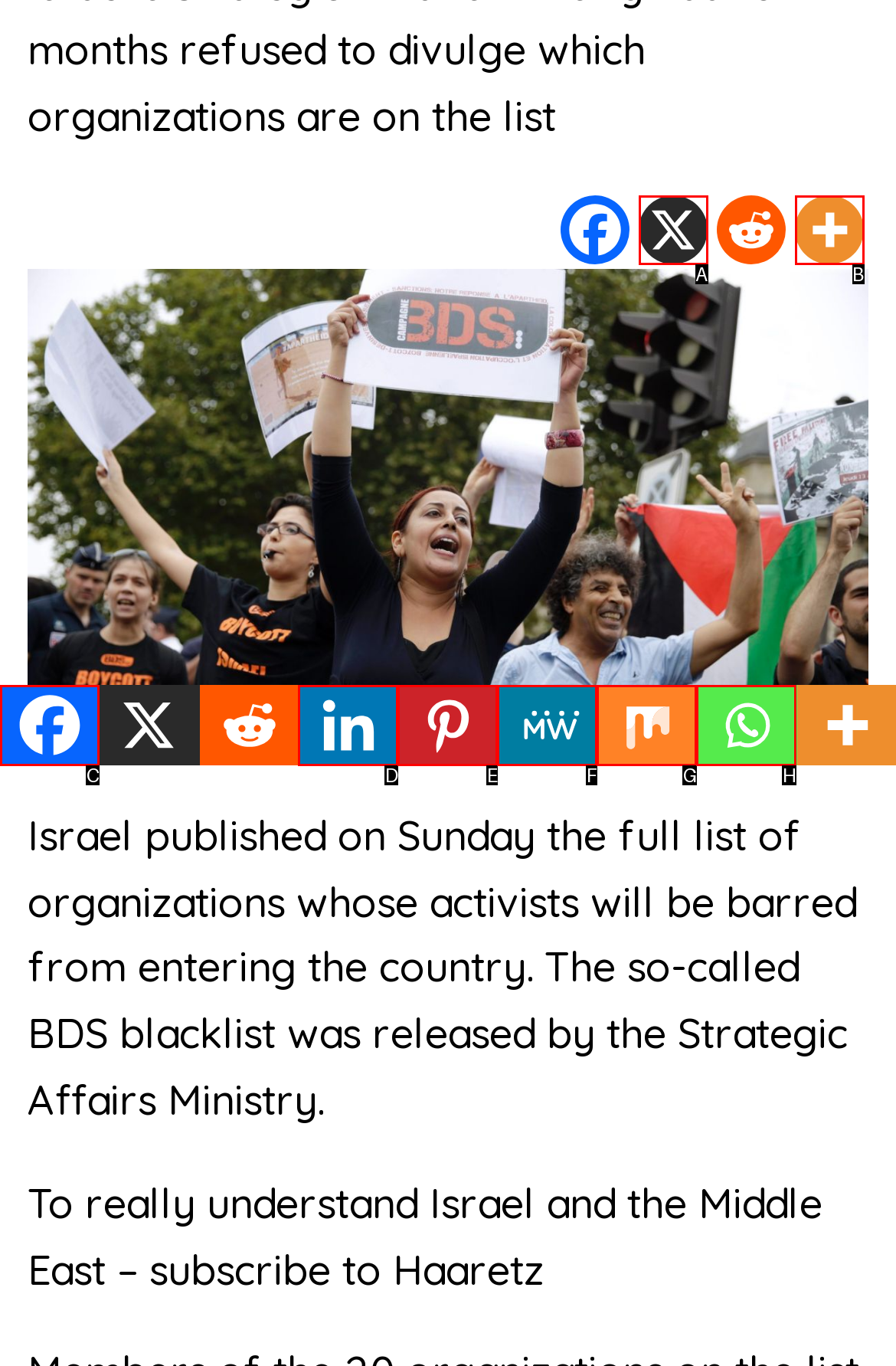Match the description: title="More" to one of the options shown. Reply with the letter of the best match.

B